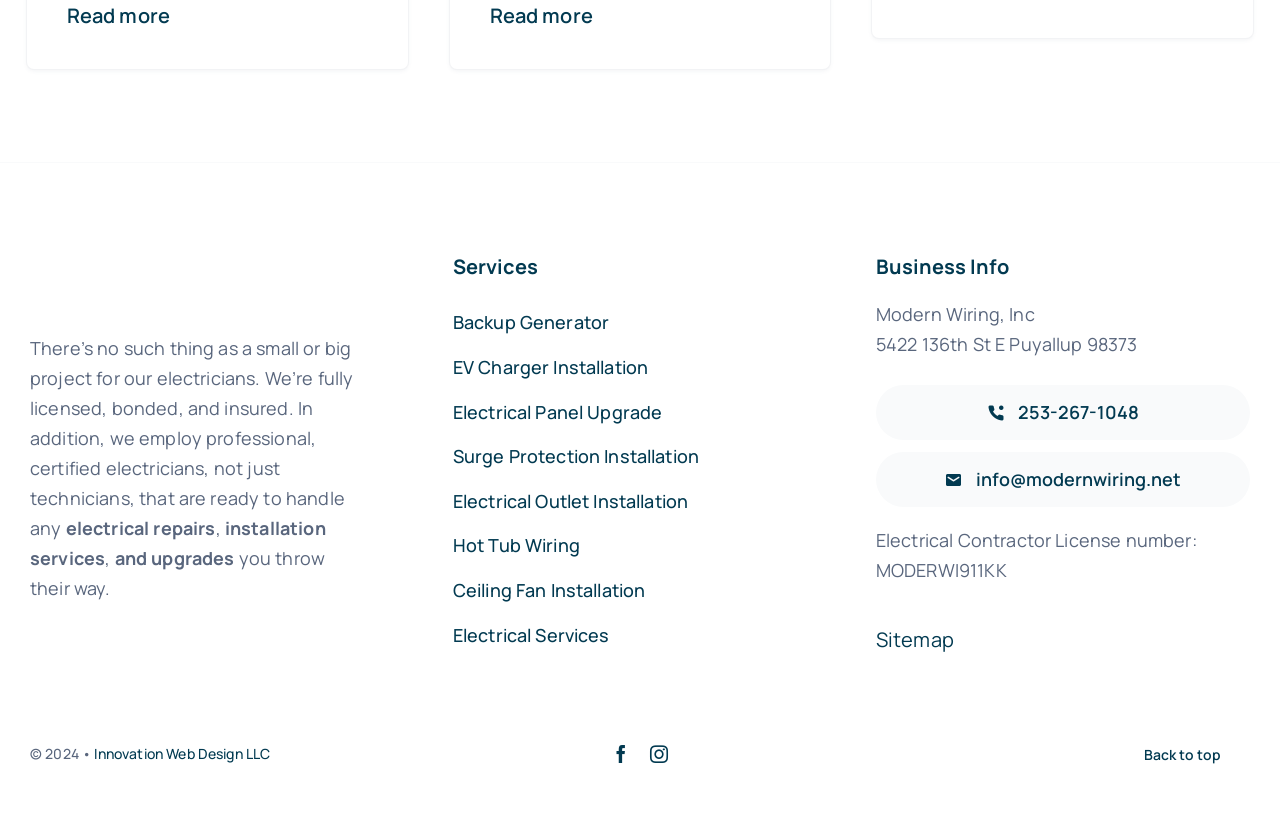Bounding box coordinates are specified in the format (top-left x, top-left y, bottom-right x, bottom-right y). All values are floating point numbers bounded between 0 and 1. Please provide the bounding box coordinate of the region this sentence describes: info@modernwiring.net

[0.684, 0.539, 0.977, 0.605]